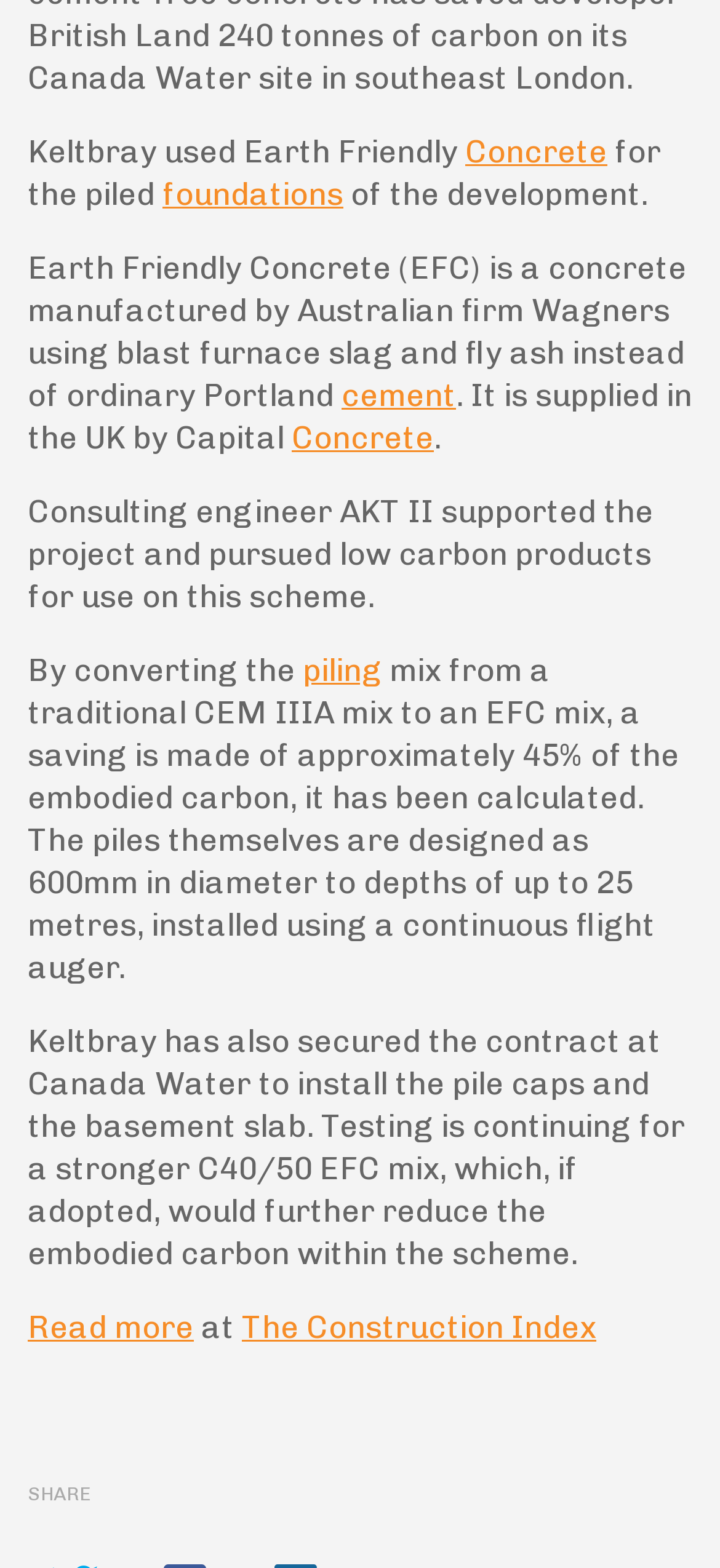Respond with a single word or phrase to the following question: What is the estimated carbon saving by using EFC mix?

45% of embodied carbon